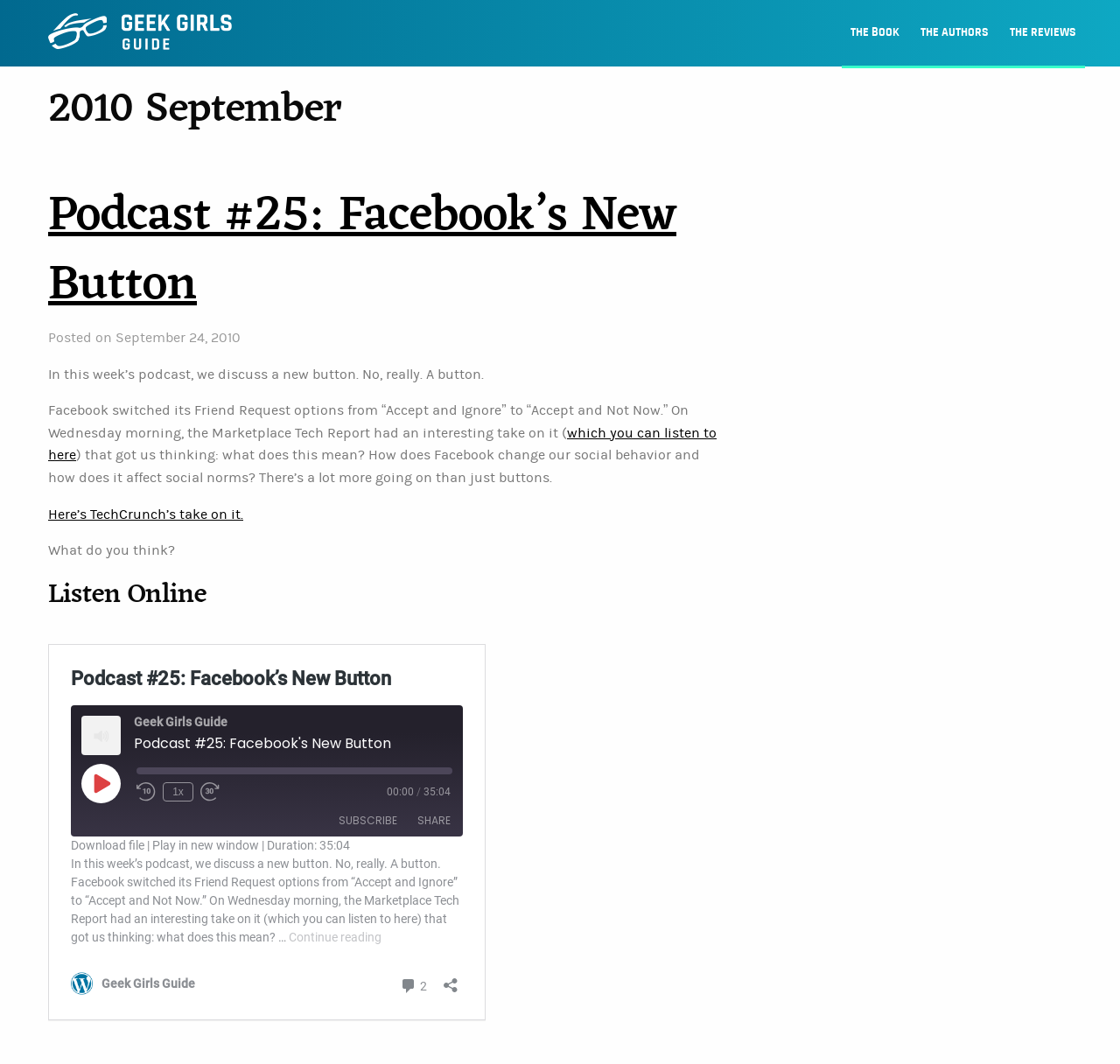Predict the bounding box of the UI element based on the description: "Podcast #25: Facebook’s New Button". The coordinates should be four float numbers between 0 and 1, formatted as [left, top, right, bottom].

[0.043, 0.163, 0.604, 0.31]